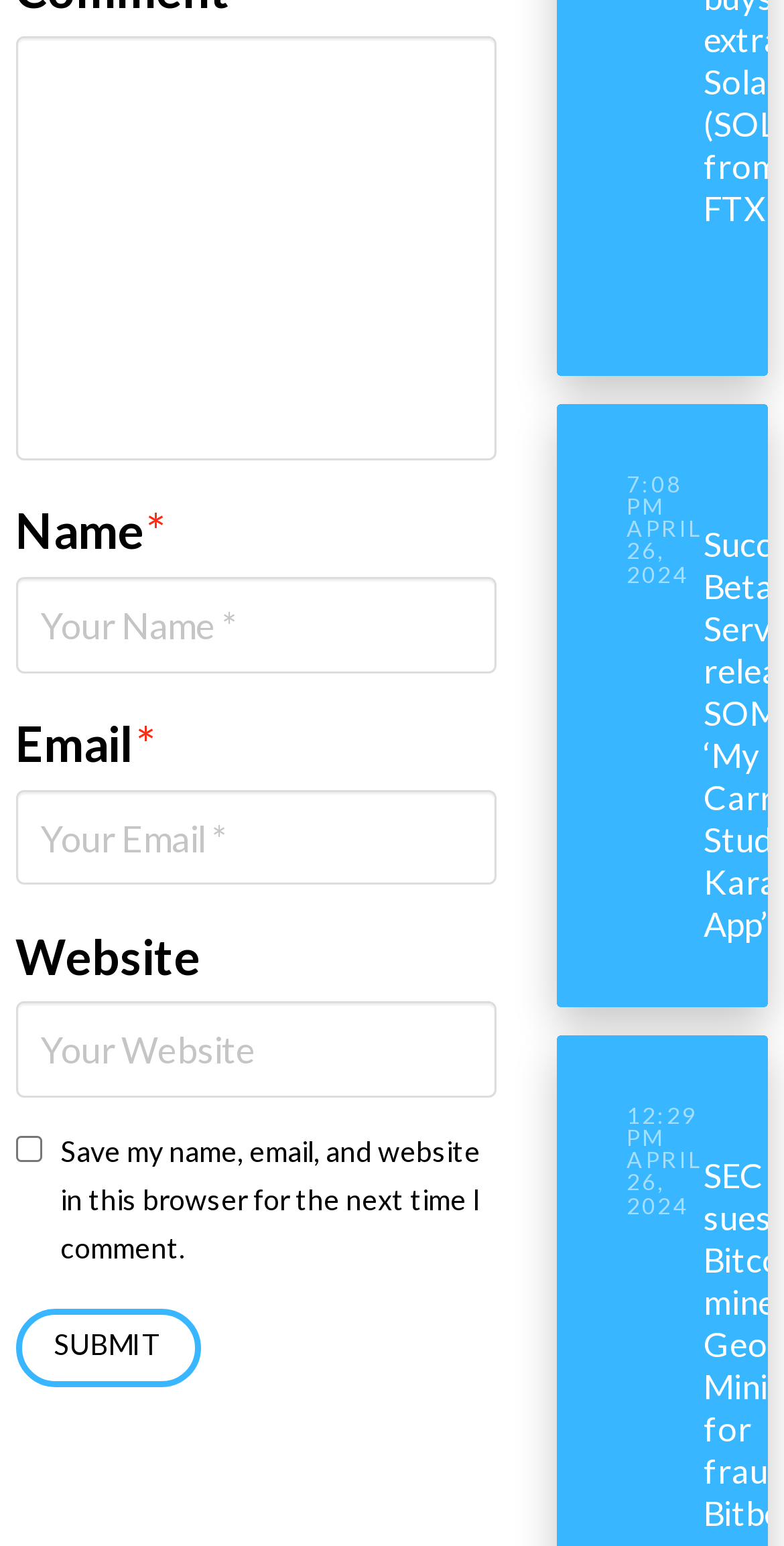Identify the bounding box coordinates for the element that needs to be clicked to fulfill this instruction: "Enter an alternative". Provide the coordinates in the format of four float numbers between 0 and 1: [left, top, right, bottom].

[0.02, 0.931, 0.45, 0.976]